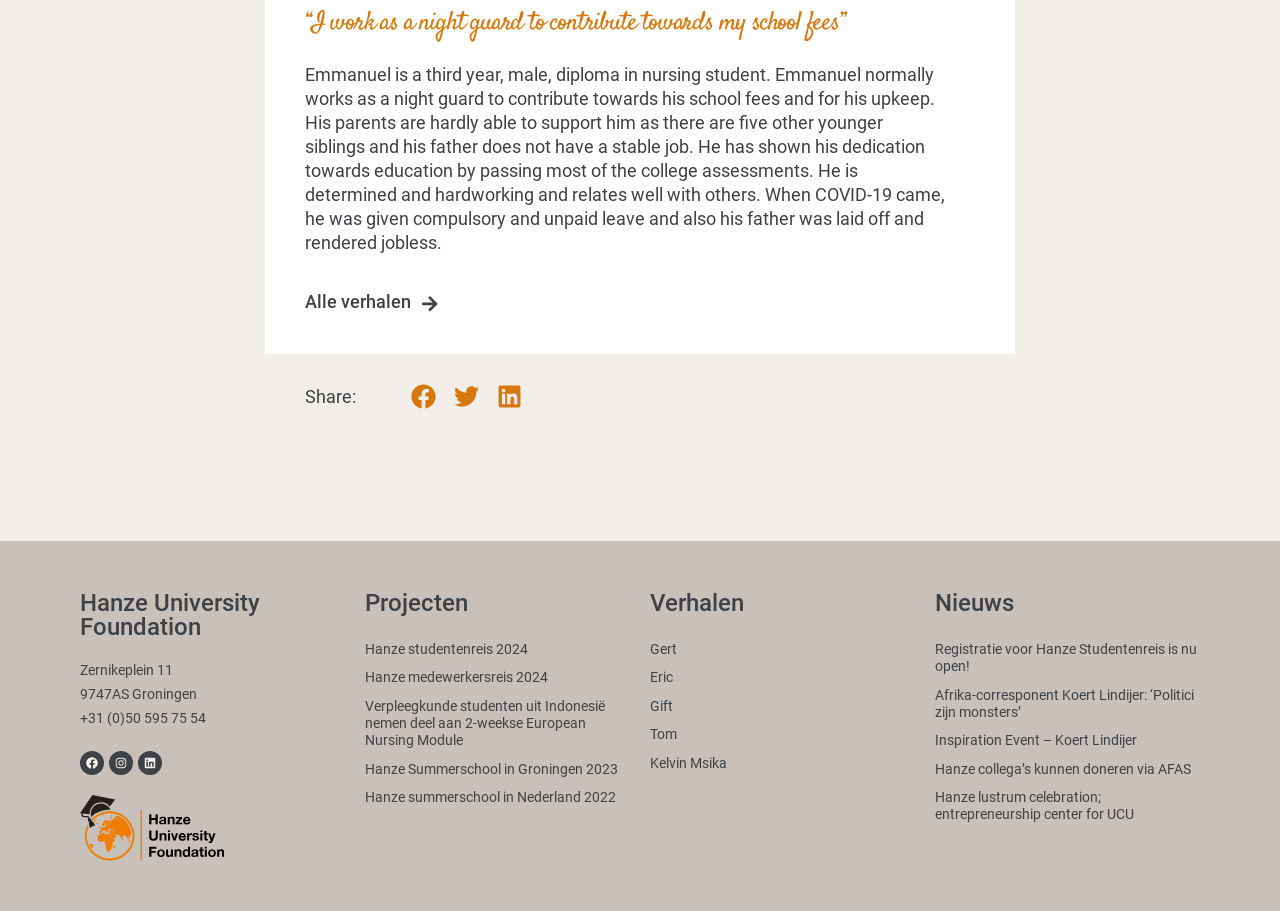Locate the bounding box coordinates of the UI element described by: "Issue". Provide the coordinates as four float numbers between 0 and 1, formatted as [left, top, right, bottom].

None